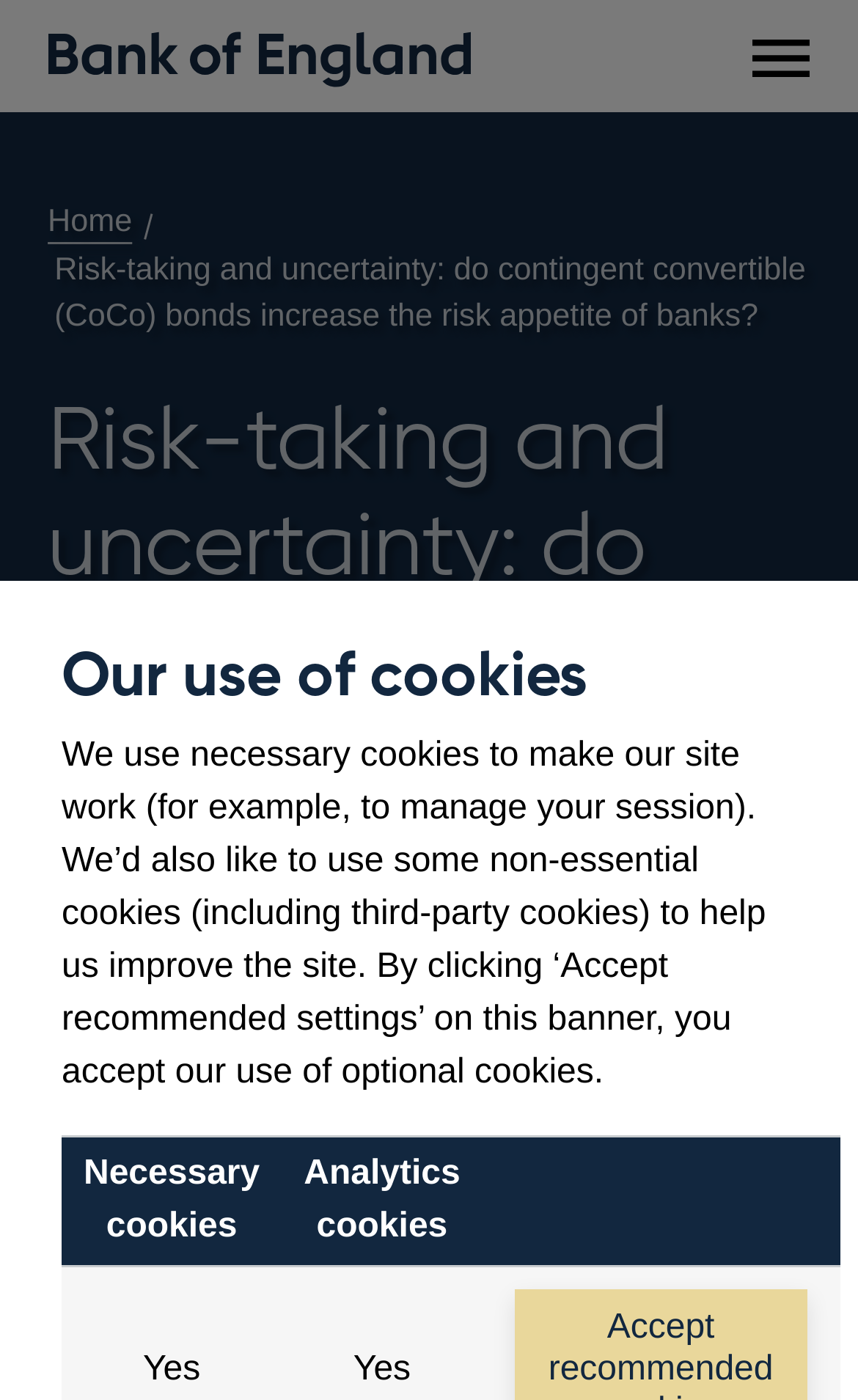What is the purpose of necessary cookies?
Please describe in detail the information shown in the image to answer the question.

I found a section about cookies on the webpage, which states 'We use necessary cookies to make our site work (for example, to manage your session).' This implies that necessary cookies are used to ensure the website functions properly.